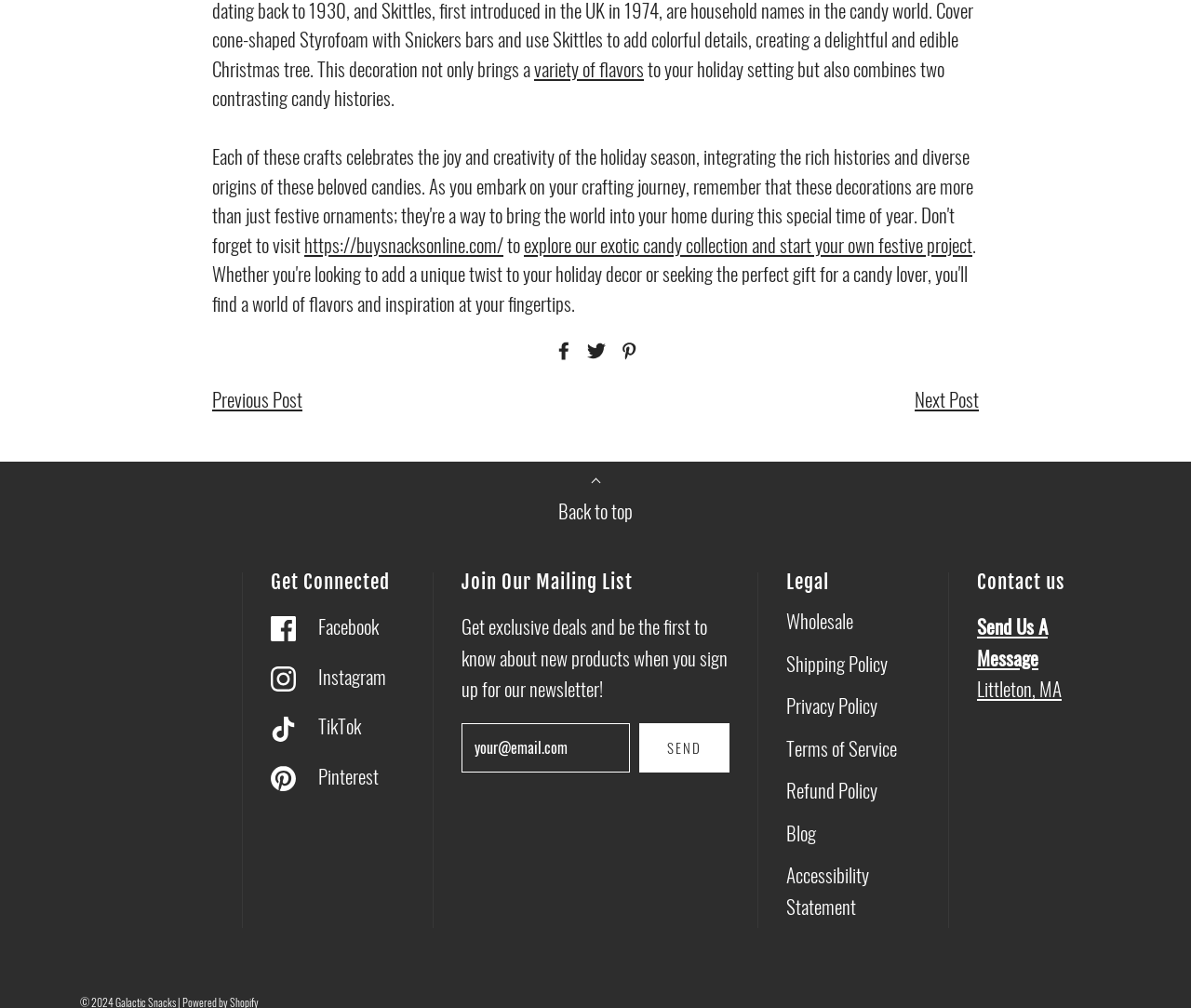Find the bounding box coordinates of the clickable element required to execute the following instruction: "Get newsletter". Provide the coordinates as four float numbers between 0 and 1, i.e., [left, top, right, bottom].

[0.537, 0.717, 0.612, 0.767]